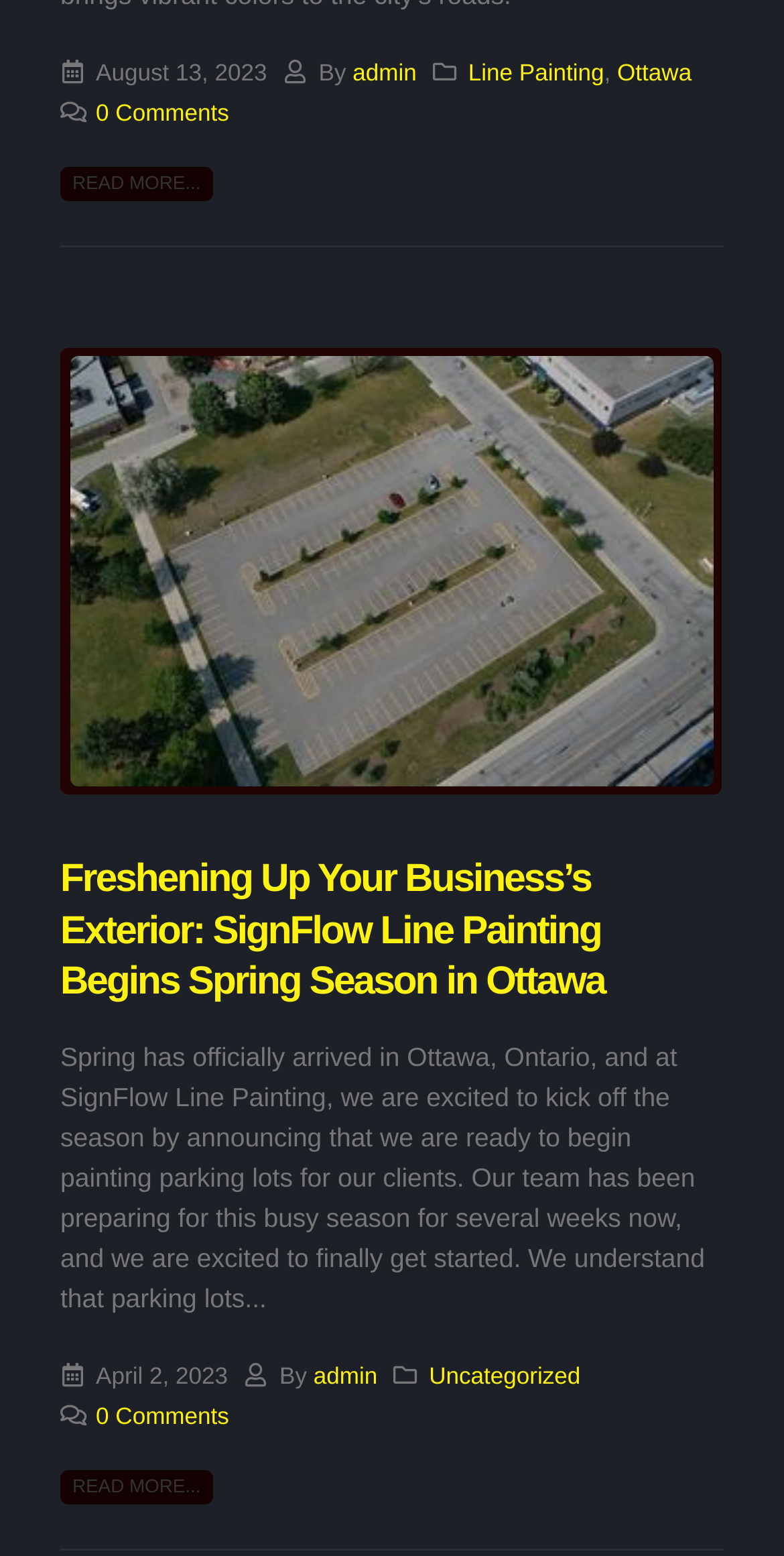Kindly determine the bounding box coordinates of the area that needs to be clicked to fulfill this instruction: "Read more about Line Painting".

[0.597, 0.038, 0.771, 0.055]